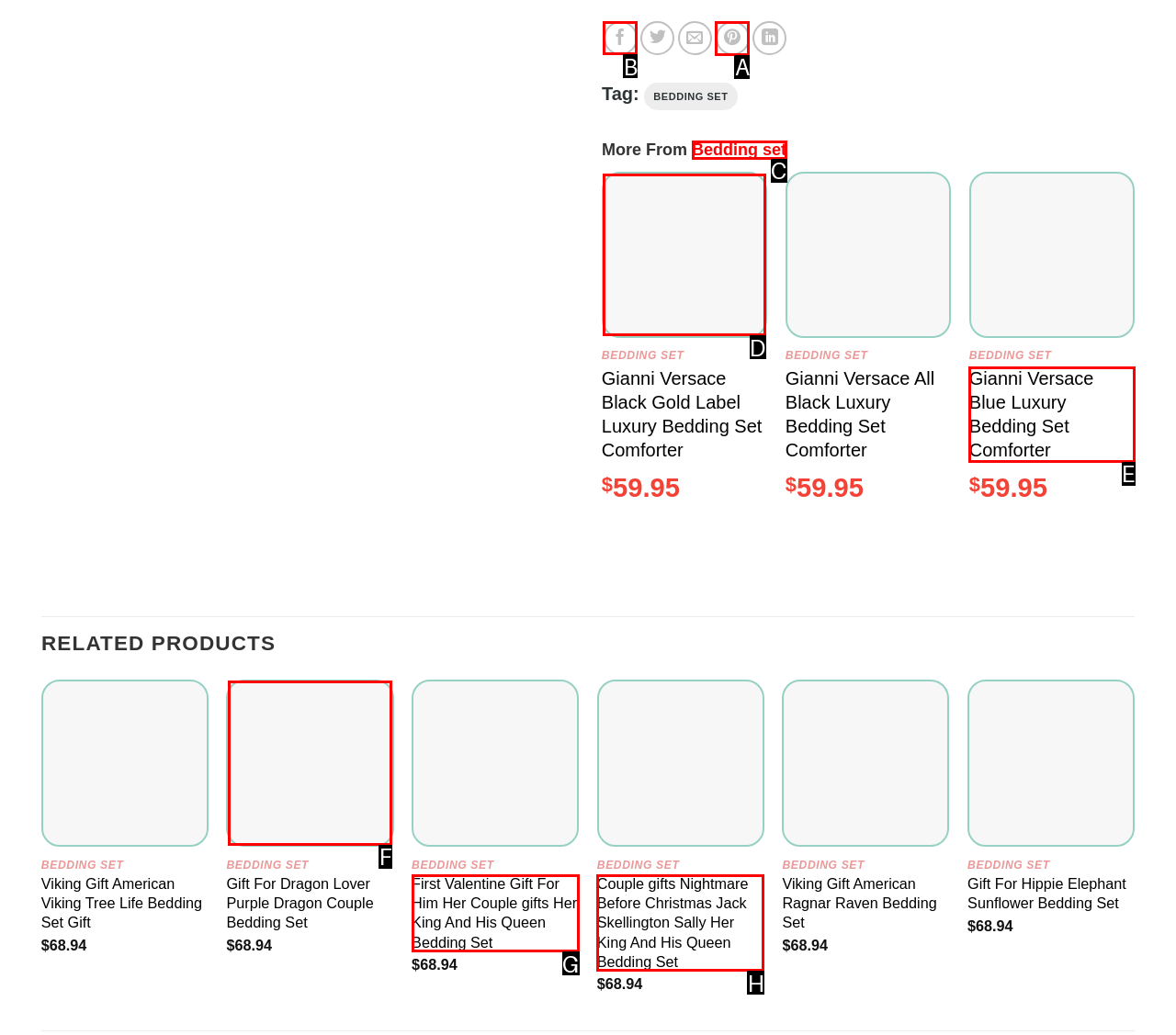Choose the letter of the UI element necessary for this task: Share on Facebook
Answer with the correct letter.

B